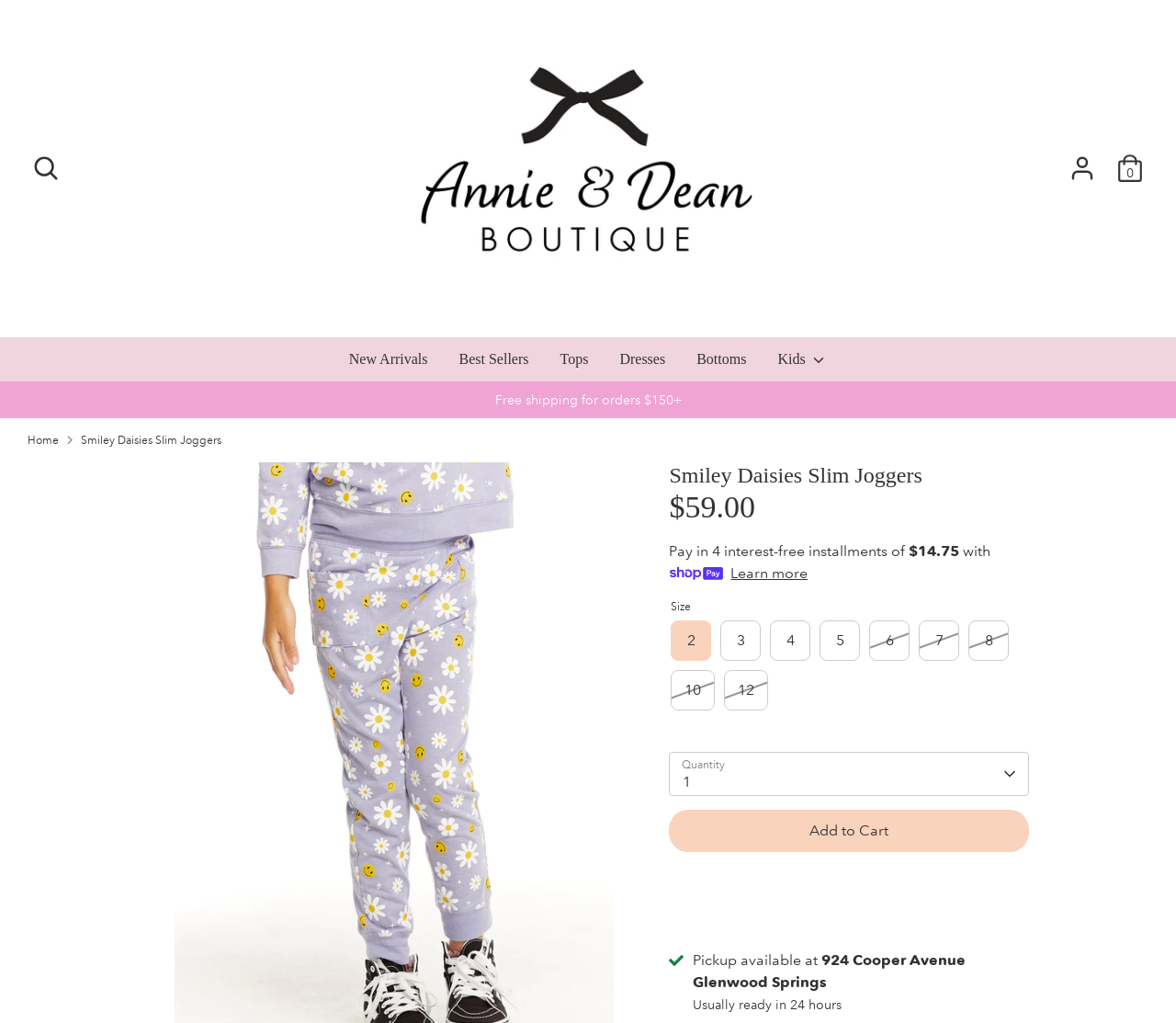Answer the following in one word or a short phrase: 
What is the name of the store location where the product is available for pickup?

924 Cooper Avenue Glenwood Springs